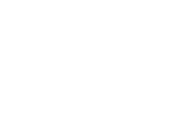Based on the visual content of the image, answer the question thoroughly: Why is the flag's imagery used in marketing materials?

The flag's imagery is a common choice in marketing materials because it evokes a sense of familiarity and patriotism among consumers, which can be an effective way to connect with a target audience and promote products or services.